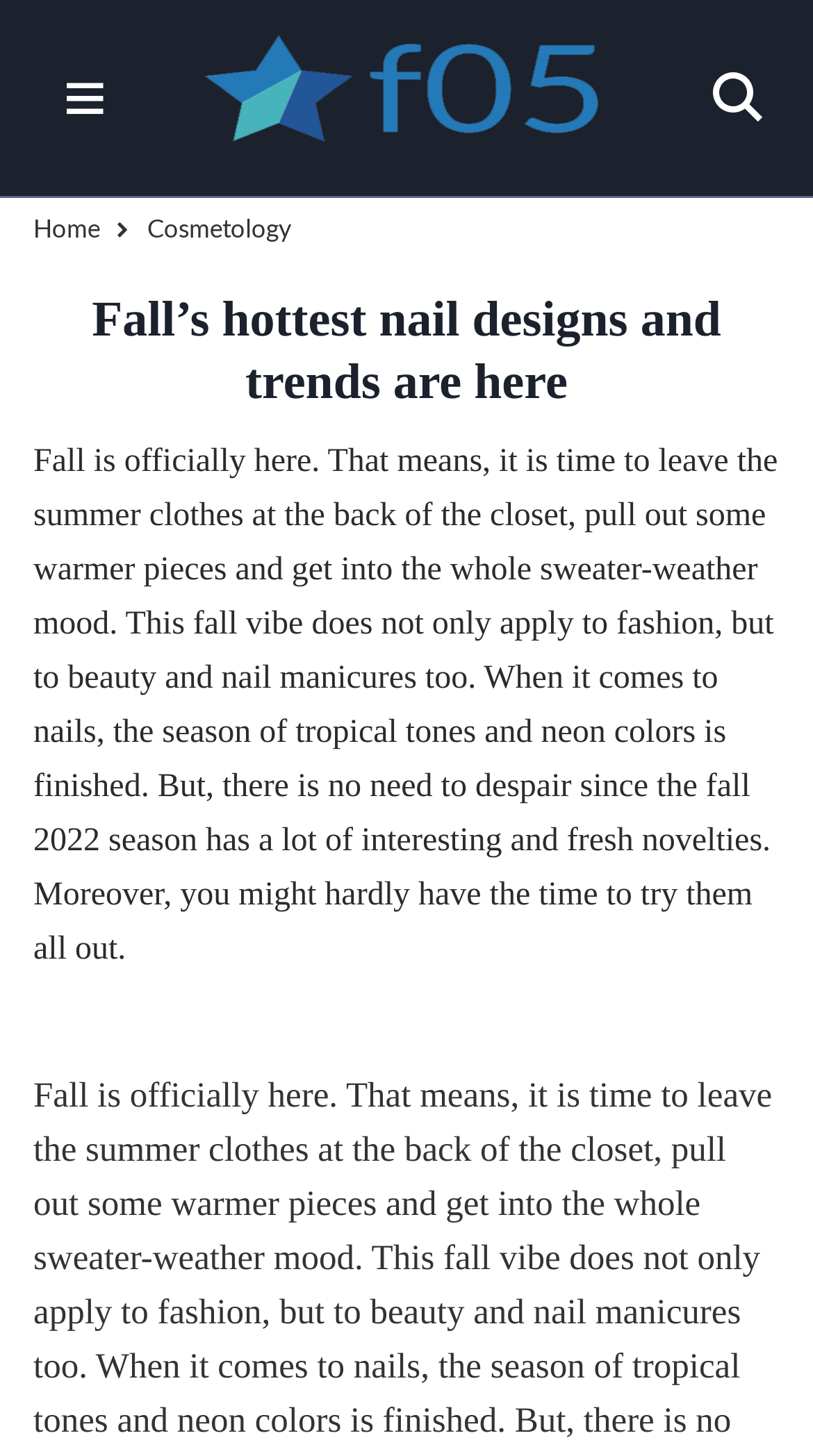What is the mood associated with fall? Using the information from the screenshot, answer with a single word or phrase.

Sweater-weather mood